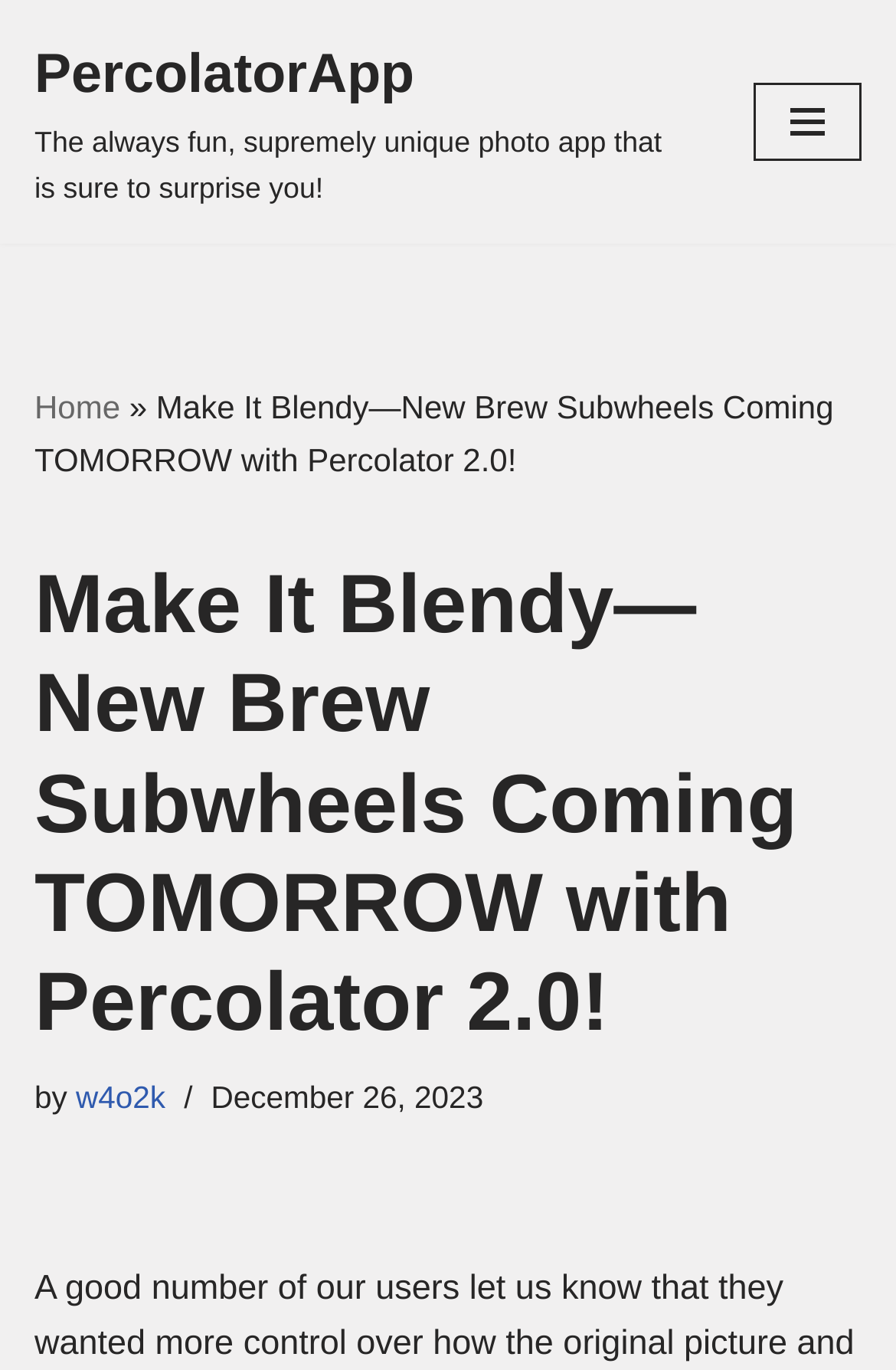What is the primary heading on this webpage?

Make It Blendy—New Brew Subwheels Coming TOMORROW with Percolator 2.0!